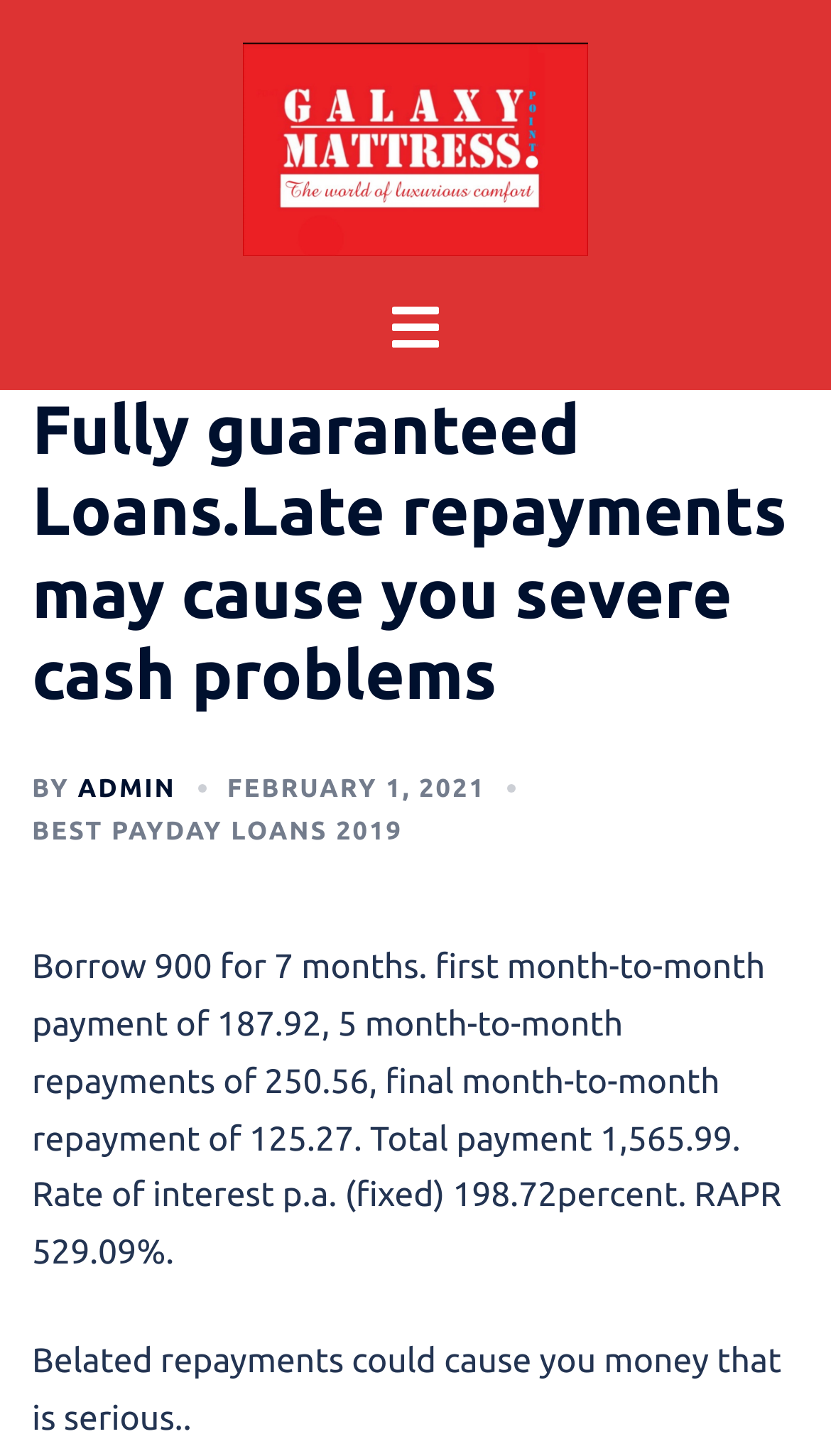Carefully observe the image and respond to the question with a detailed answer:
How many monthly repayments are there?

I found the answer by reading the text that describes the loan terms, which states '5 month-to-month repayments of 250.56'.